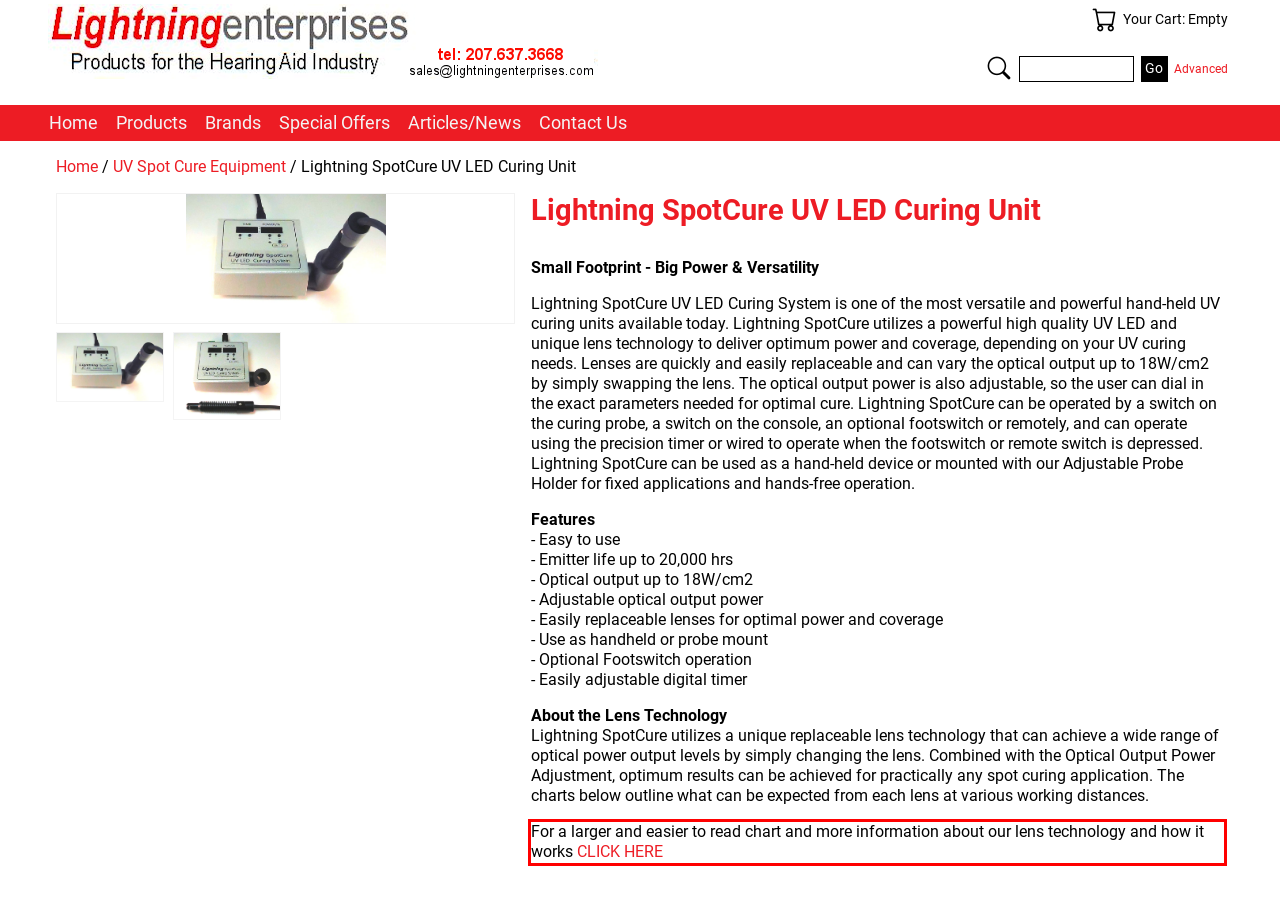Identify and transcribe the text content enclosed by the red bounding box in the given screenshot.

For a larger and easier to read chart and more information about our lens technology and how it works CLICK HERE